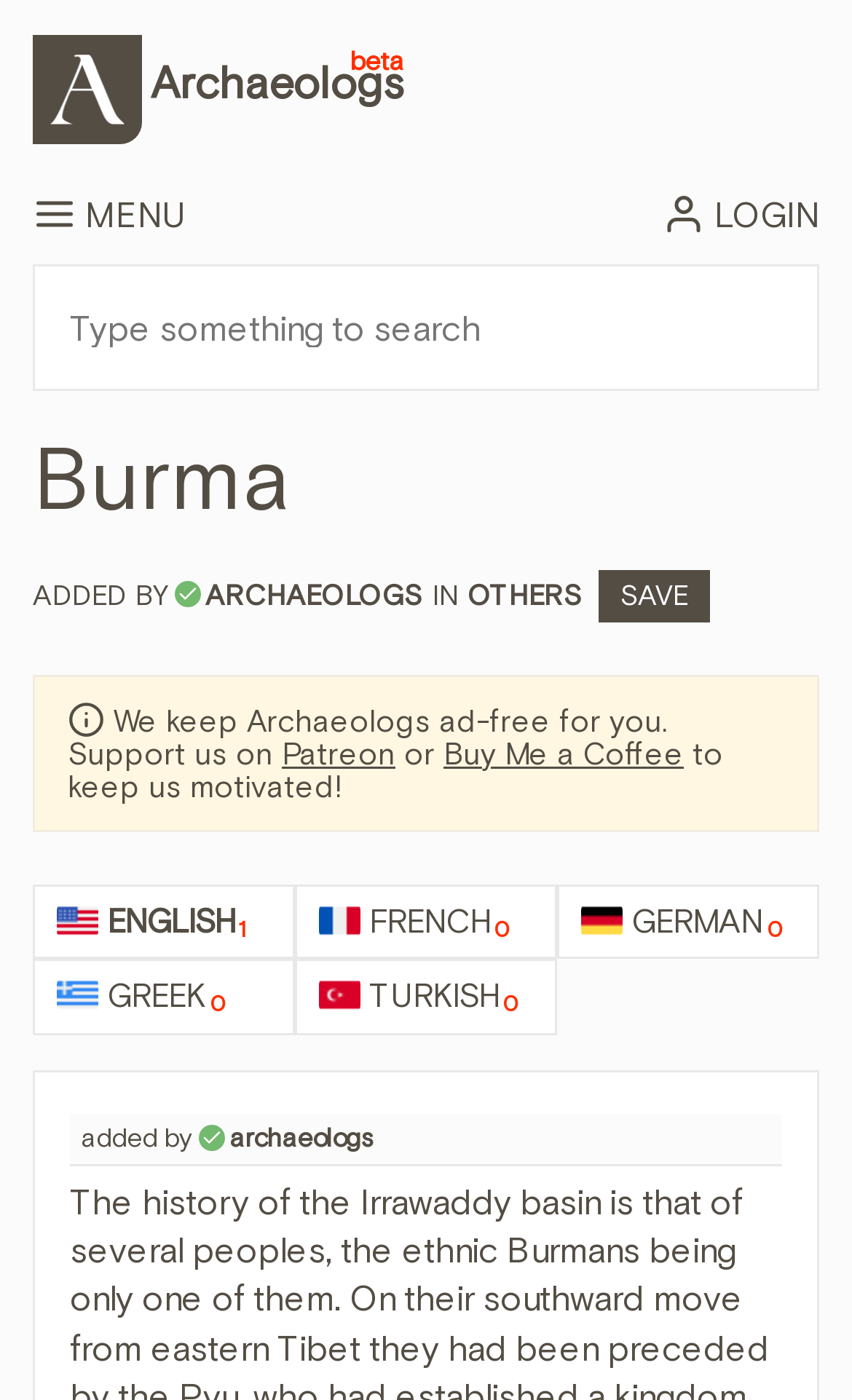Offer an extensive depiction of the webpage and its key elements.

The webpage is about the history of the Irrawaddy basin, with a focus on the ethnic Burmans. At the top, there is a header section with a link to "Archaeologs beta" accompanied by a small image. To the right of this link, there is a menu button labeled "MENU" and a login button labeled "LOGIN". 

Below the header section, there is a search bar where users can type something to search. The main content of the page is headed by a large title "Burma". 

Under the title, there is a section with information about the author, including a label "ADDED BY", an approved account icon, a link to "ARCHAEOLOGS", and a label "IN". This section also includes links to "OTHERS" and "SAVE". 

To the right of this section, there is an image, and below it, there is a message thanking users for keeping the website ad-free, with links to support the website on Patreon or Buy Me a Coffee. 

Further down the page, there are five language options, each represented by a link and a small flag icon: "ENGLISH 1", "FRENCH 0", "GERMAN 0", "GREEK 0", and "TURKISH 0". 

At the bottom of the page, there is another section with information about the author, similar to the one above, with a label "added by", an approved account icon, and a link to "archaeologs".